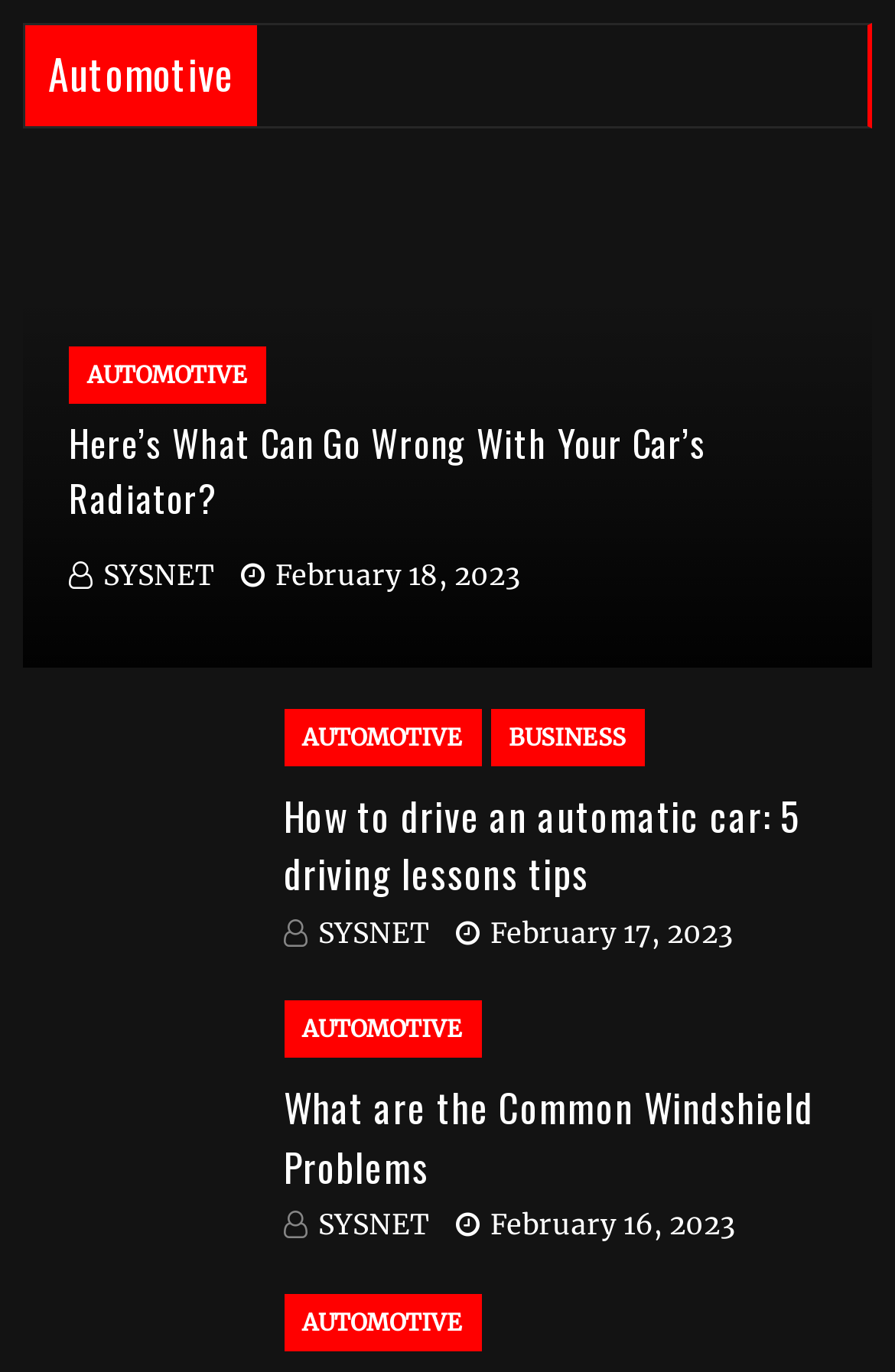Locate the bounding box coordinates of the area you need to click to fulfill this instruction: 'Click on 'AUTOMOTIVE''. The coordinates must be in the form of four float numbers ranging from 0 to 1: [left, top, right, bottom].

[0.077, 0.253, 0.297, 0.295]